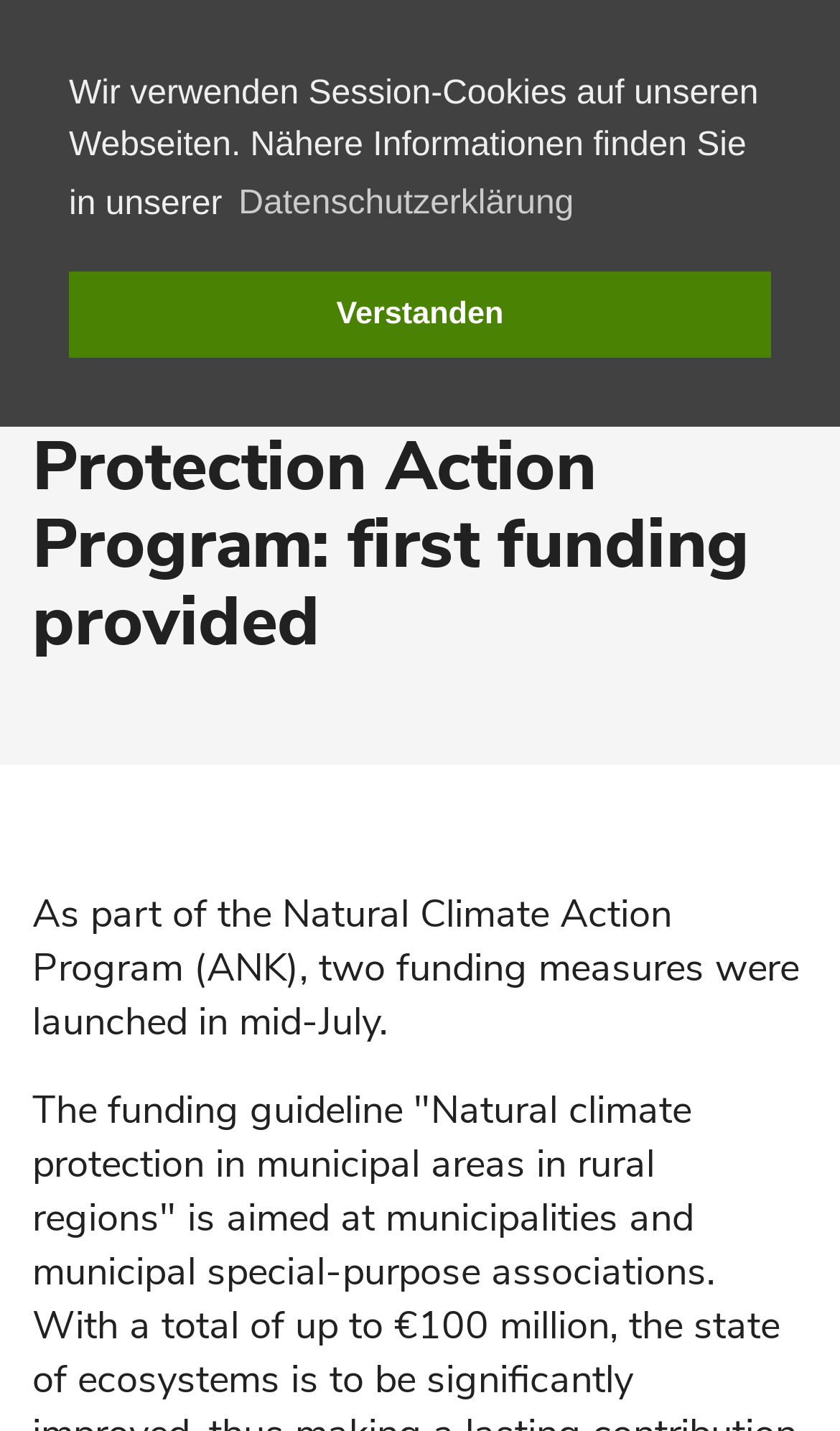Please identify the primary heading on the webpage and return its text.

Natural Climate Protection Action Program: first funding provided